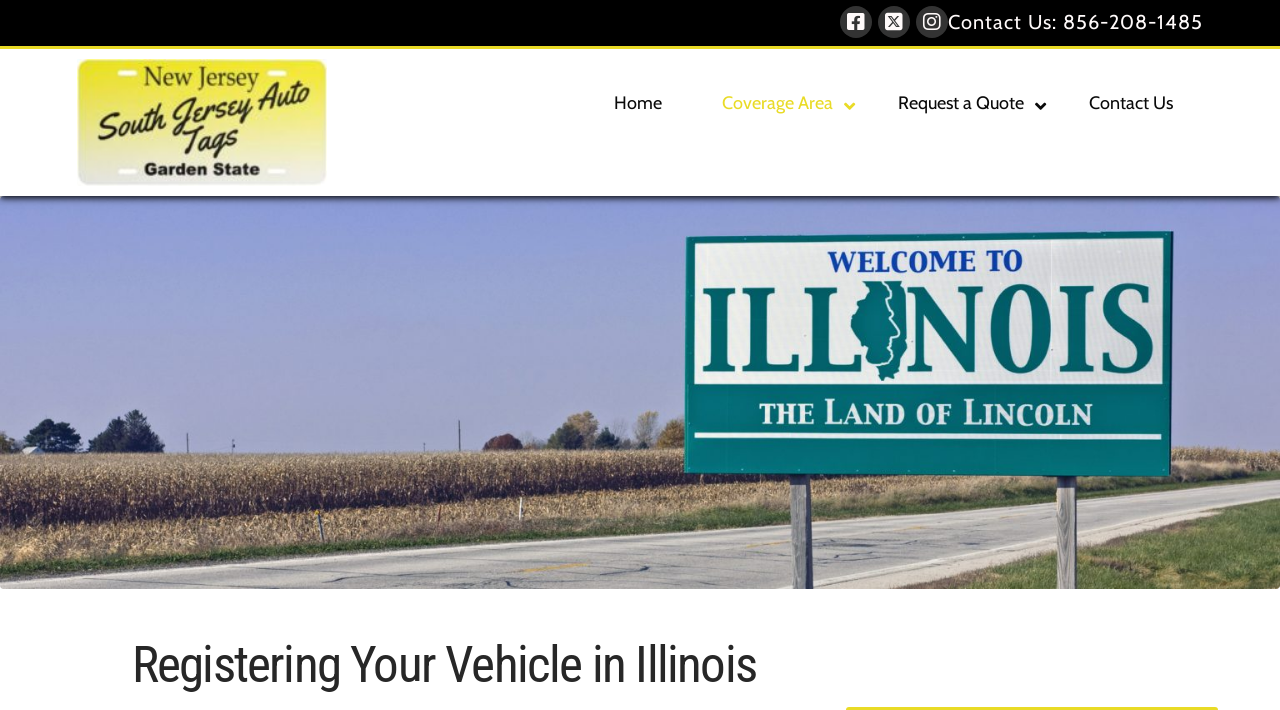Find the bounding box coordinates of the area that needs to be clicked in order to achieve the following instruction: "View coverage area". The coordinates should be specified as four float numbers between 0 and 1, i.e., [left, top, right, bottom].

[0.549, 0.111, 0.67, 0.179]